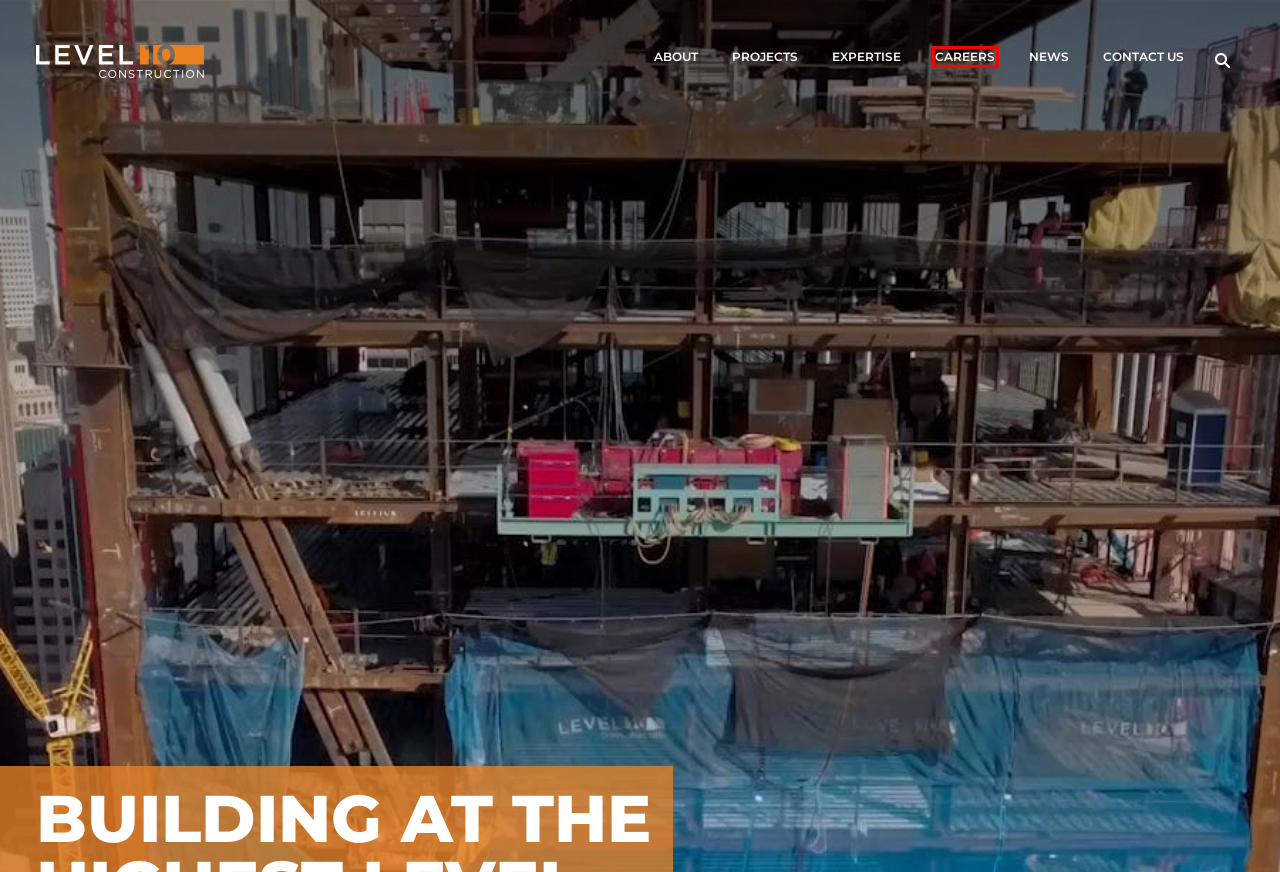Given a webpage screenshot featuring a red rectangle around a UI element, please determine the best description for the new webpage that appears after the element within the bounding box is clicked. The options are:
A. Careers - Level 10 ConstructionLevel 10 Construction
B. Expertise - Level 10 ConstructionLevel 10 Construction
C. About - Level 10 ConstructionLevel 10 Construction
D. Projects - Level 10 ConstructionLevel 10 Construction
E. News & Media - Level 10 ConstructionLevel 10 Construction
F. Biotechnology - Level 10 ConstructionLevel 10 Construction
G. Education - Level 10 ConstructionLevel 10 Construction
H. Contact Us - Level 10 ConstructionLevel 10 Construction

A